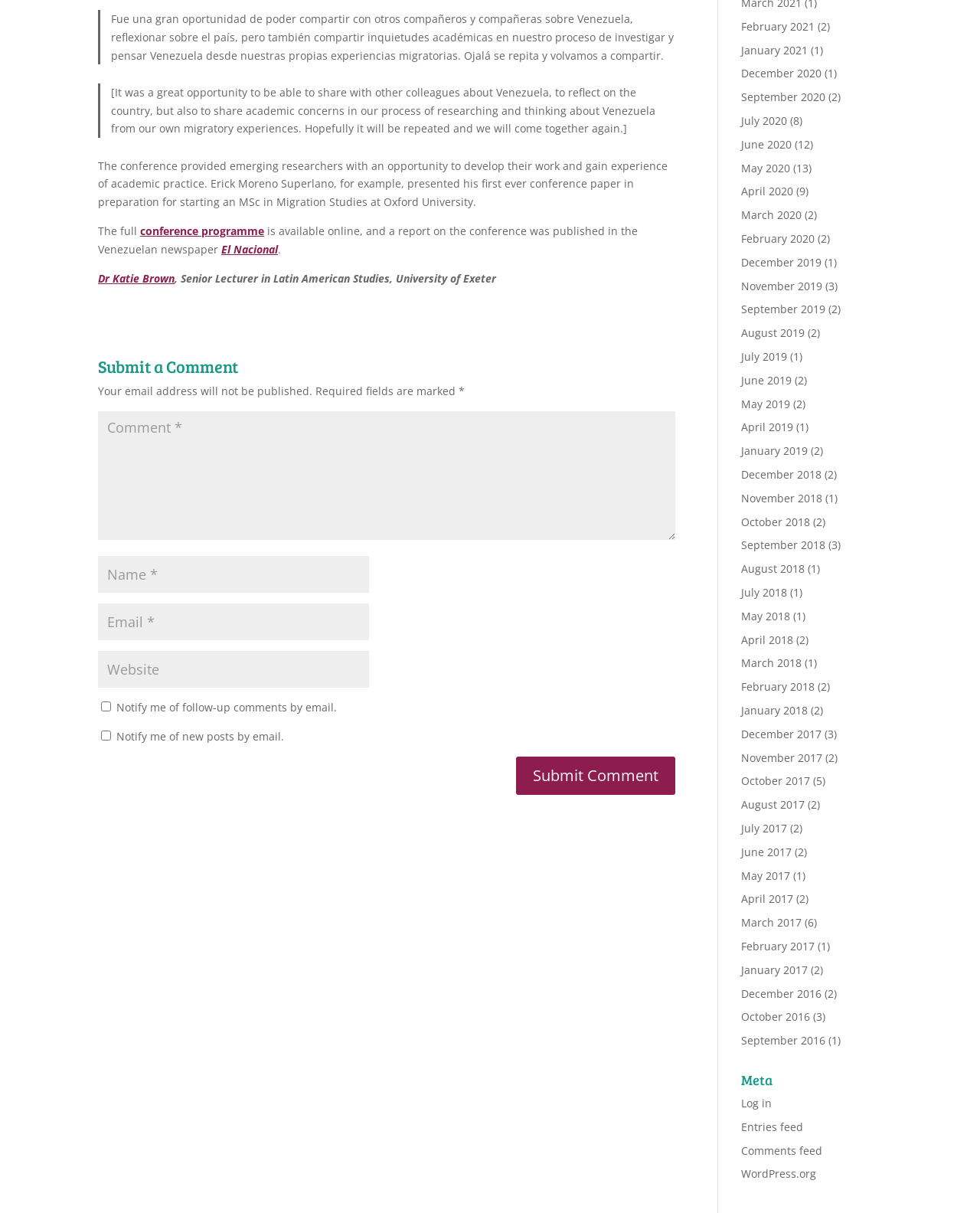Respond with a single word or phrase for the following question: 
Where was a report on the conference published?

El Nacional